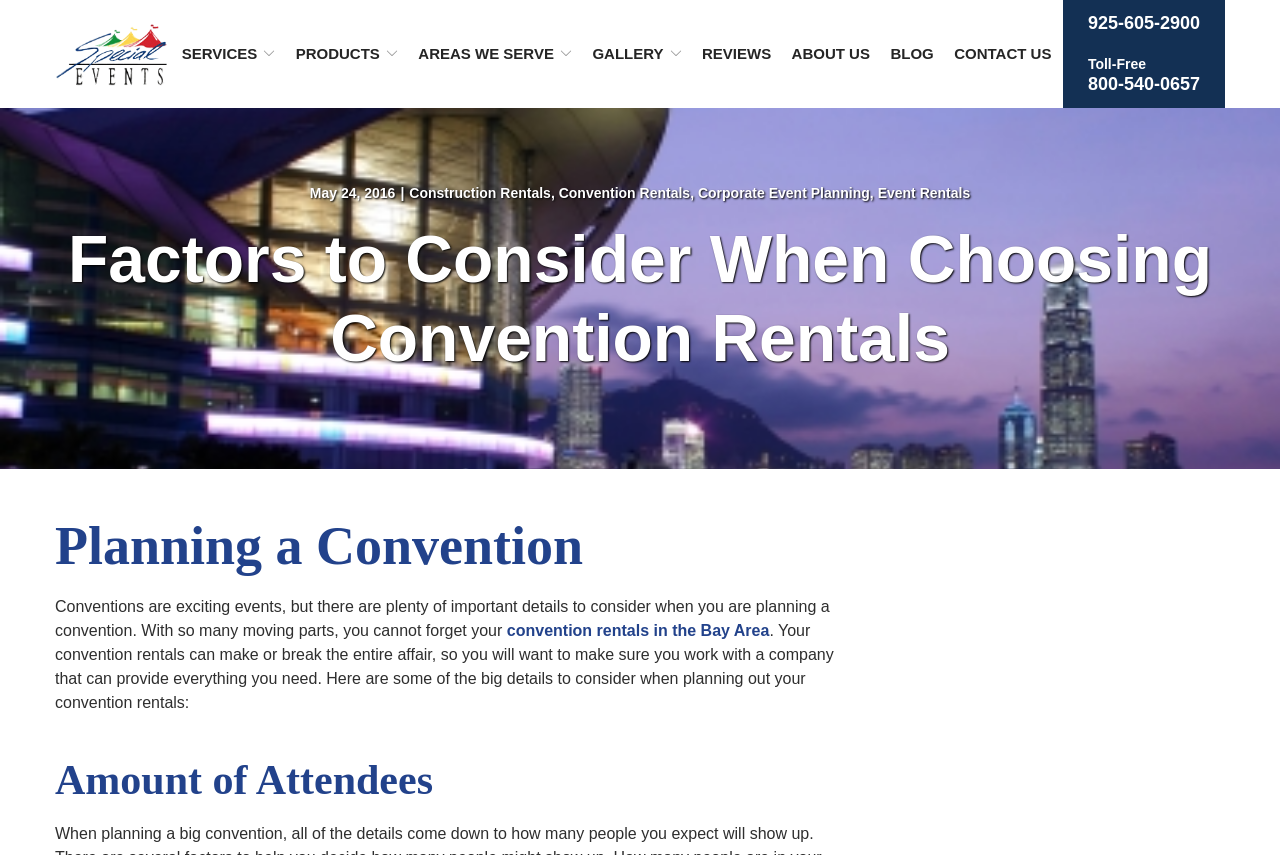What is the company's logo?
Using the image provided, answer with just one word or phrase.

Special Events Logo